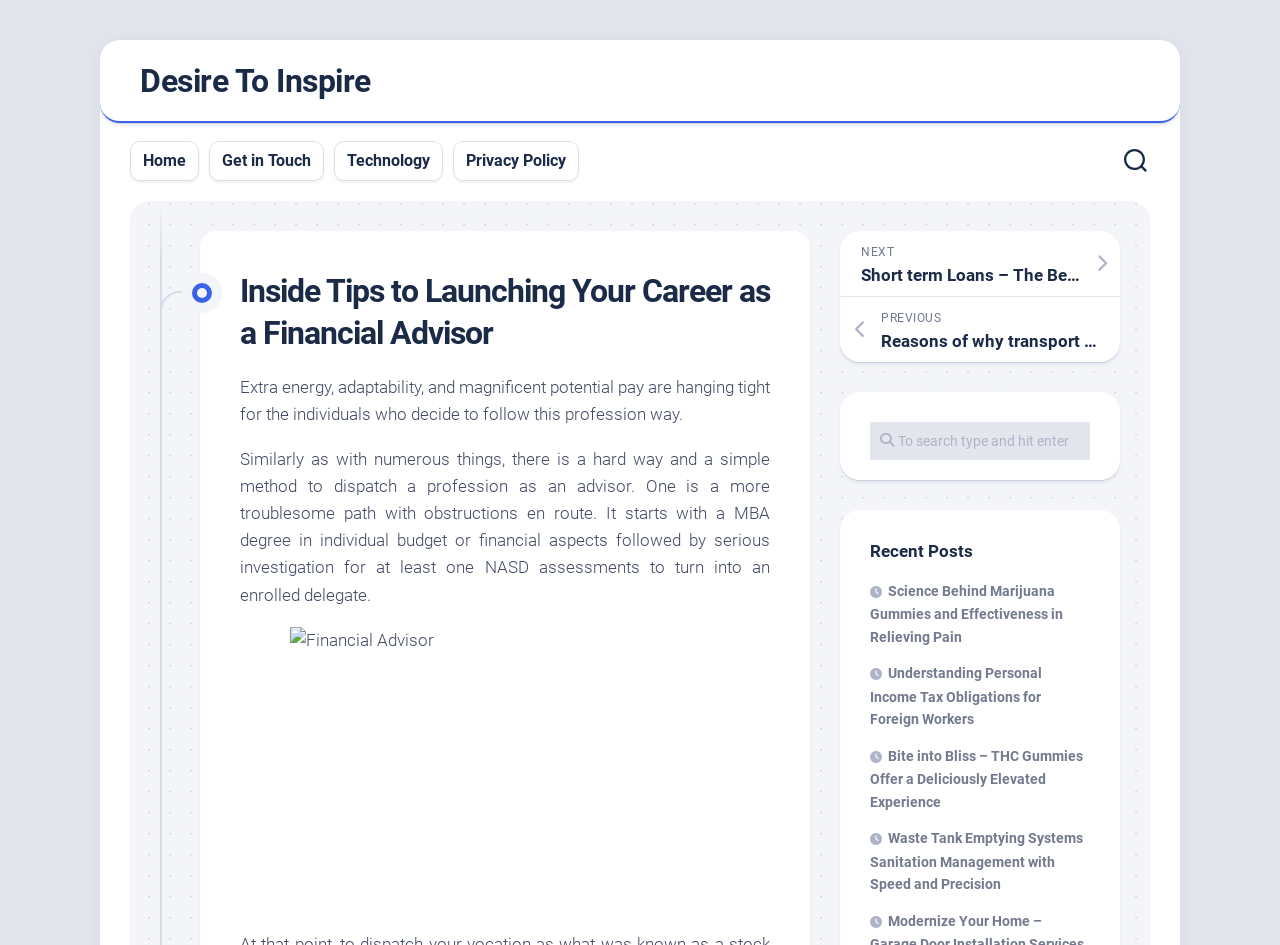Please provide a comprehensive response to the question below by analyzing the image: 
What is the profession being discussed?

Based on the heading 'Inside Tips to Launching Your Career as a Financial Advisor' and the image with the label 'Financial Advisor', it is clear that the profession being discussed is that of a Financial Advisor.